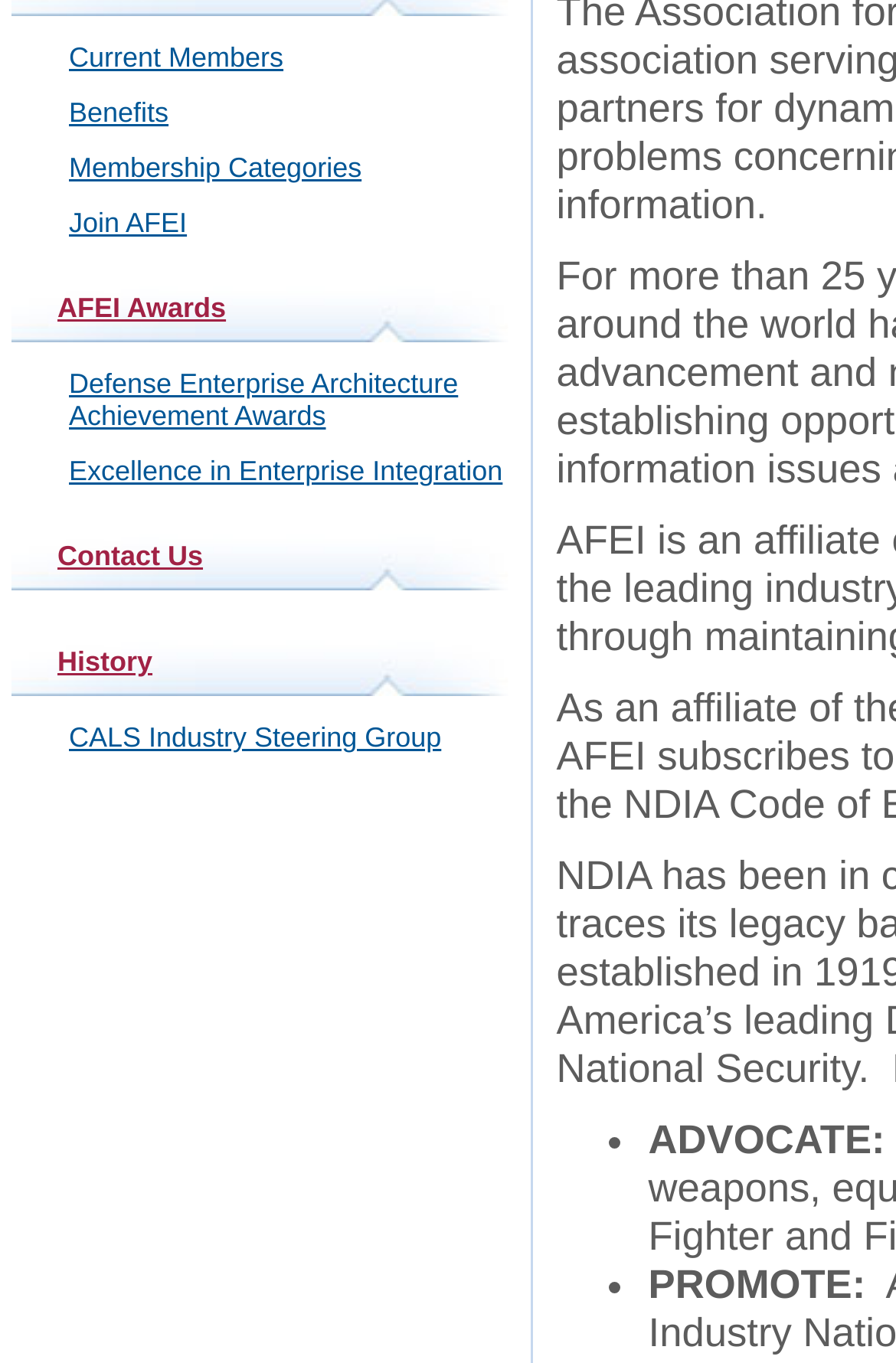Determine the bounding box for the HTML element described here: "Benefits". The coordinates should be given as [left, top, right, bottom] with each number being a float between 0 and 1.

[0.077, 0.071, 0.58, 0.094]